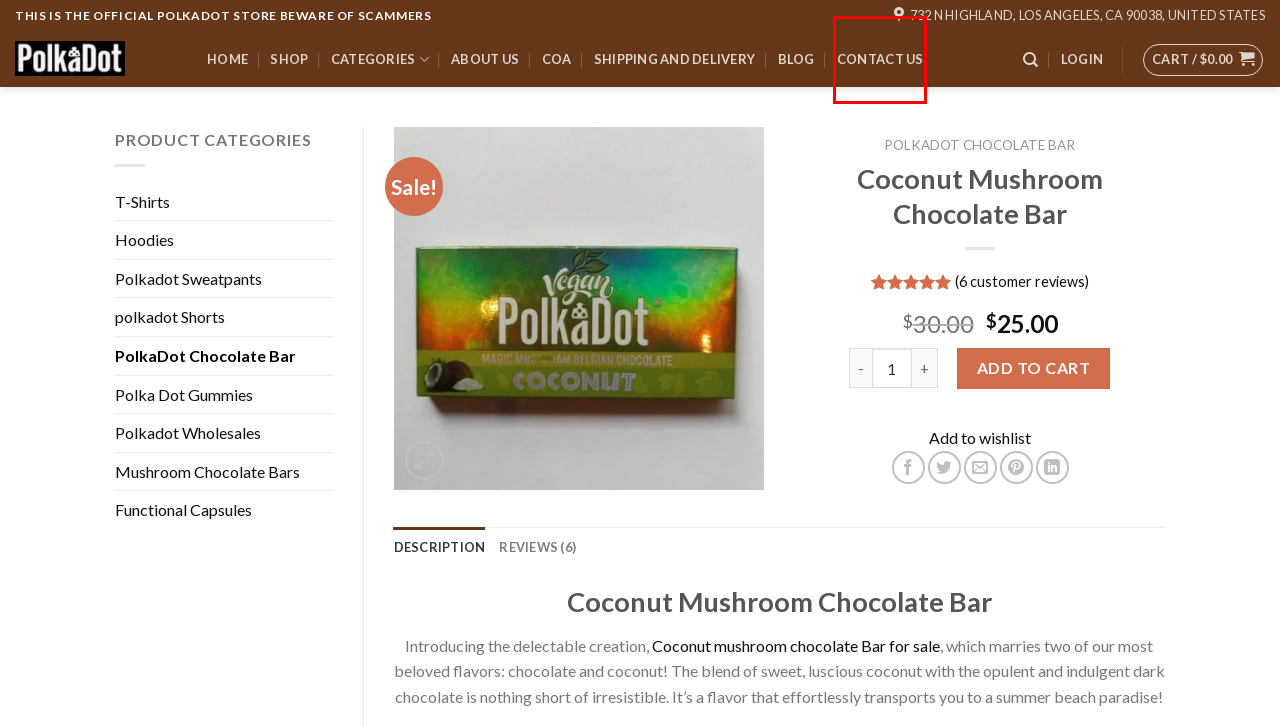A screenshot of a webpage is provided, featuring a red bounding box around a specific UI element. Identify the webpage description that most accurately reflects the new webpage after interacting with the selected element. Here are the candidates:
A. Shop - Polkadot Bar Shop
B. Polkadot Sweatpants - Polkadot Bar Shop
C. Polka Dot Gummies - Polkadot Bar Shop
D. polkadot Shorts - Polkadot Bar Shop
E. Polkadot Chocolate Bar - Polkadot Bar Shop
F. COA - Polkadot Bar Shop
G. Hoodies - Polkadot Bar Shop
H. Contact us - Polkadot Bar Shop

H